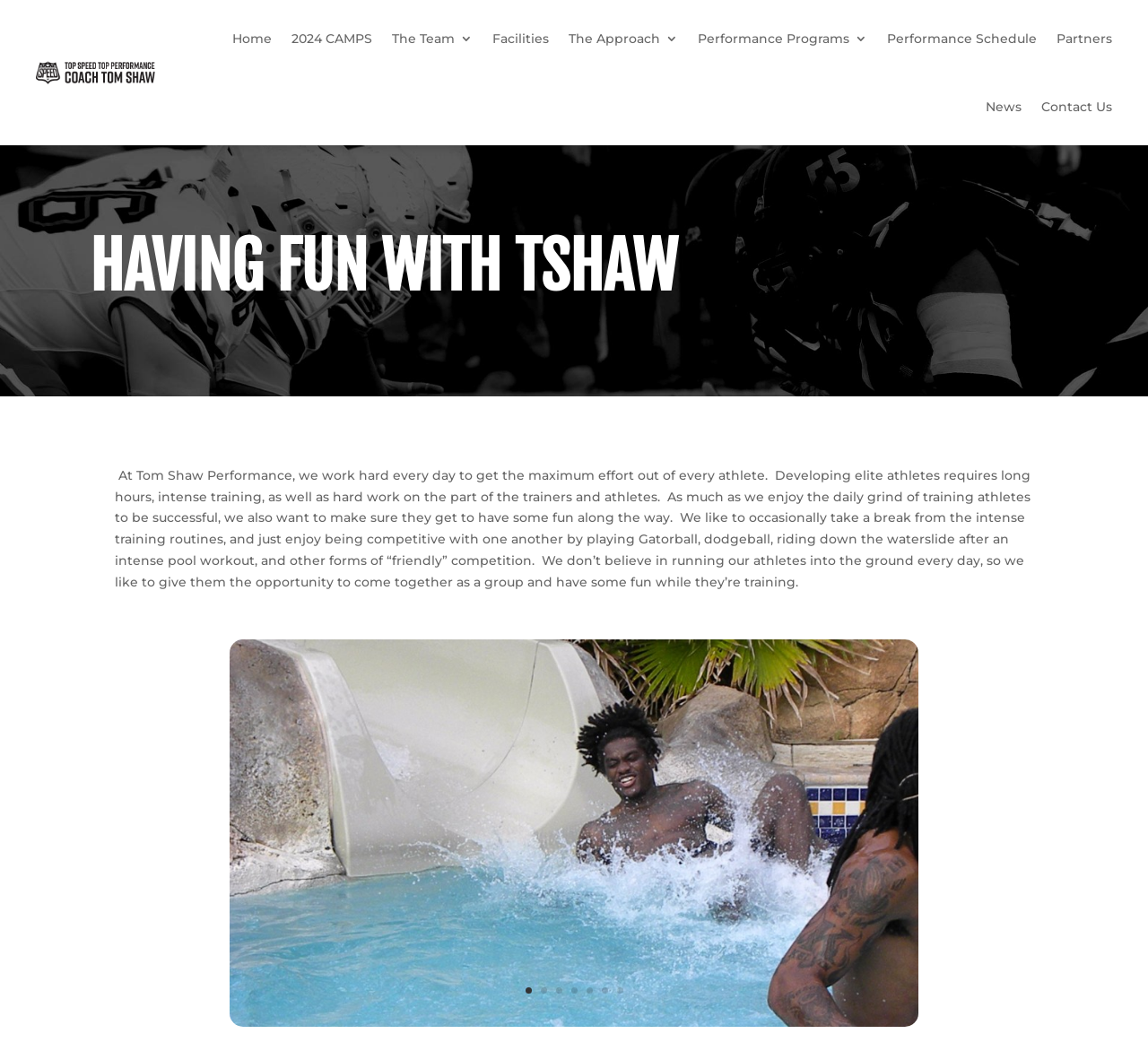Look at the image and answer the question in detail:
What is the purpose of the 'Having Fun With TShaw' section?

The 'Having Fun With TShaw' section appears to be showcasing athletes having fun and engaging in activities outside of intense training. The text describes the importance of taking breaks and having fun while training, and the section likely serves to illustrate this concept.